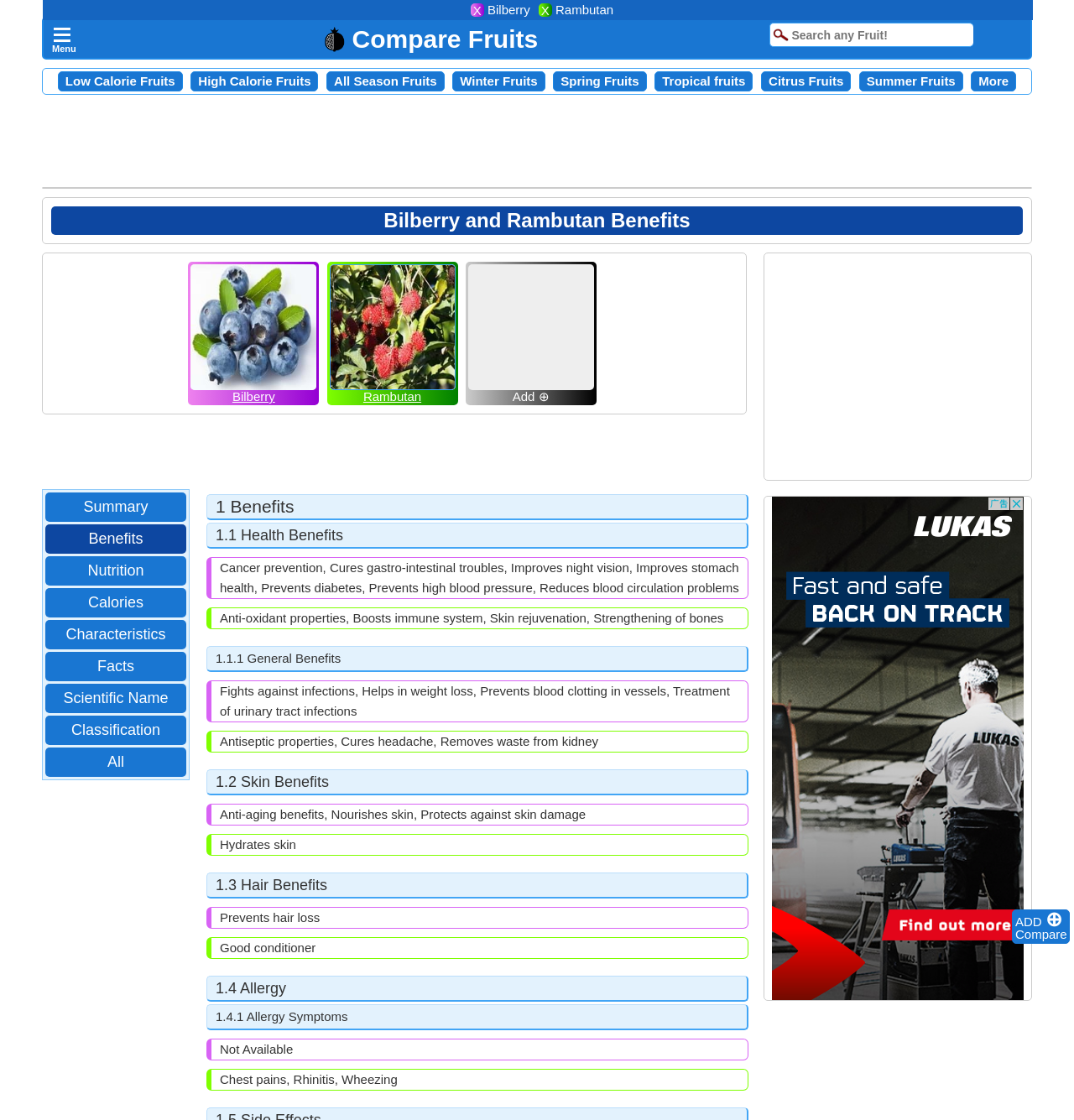Identify the bounding box coordinates of the area you need to click to perform the following instruction: "Click on the 'HOME' link".

None